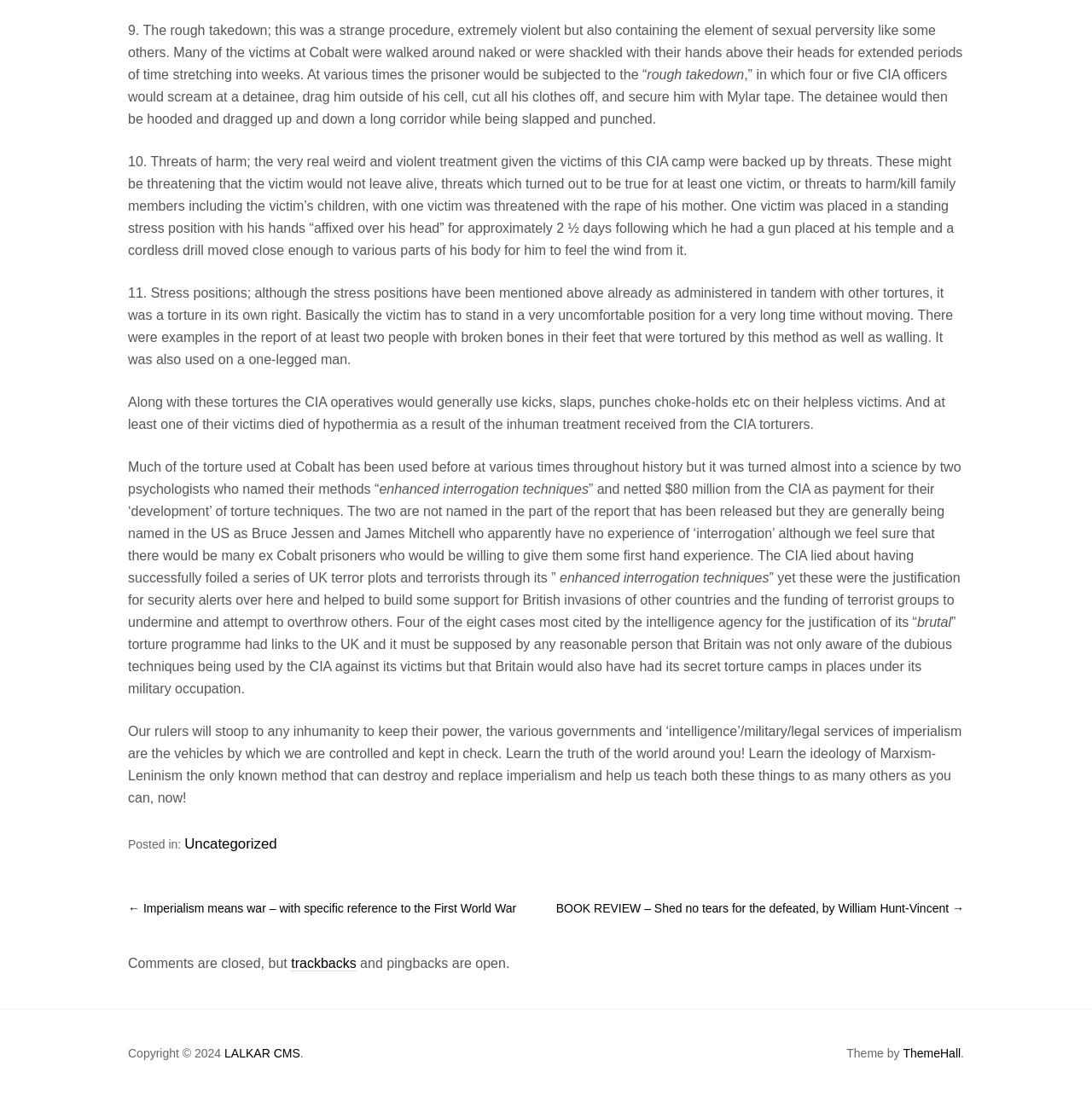Predict the bounding box of the UI element that fits this description: "Uncategorized".

[0.169, 0.765, 0.239, 0.783]